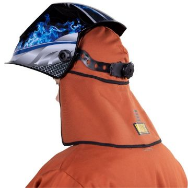Give a detailed account of the elements present in the image.

The image showcases the *WAKATAC® Proban® Welding Cap with Nape*, designed for professionals in welding and heavy-duty industries. This cap features a unique combination of a protective outer layer and a full neck cover, enhancing safety and comfort while working in demanding environments. The cap's vibrant design, with a stylish helmet top and flame motifs, reflects both functionality and aesthetics. Its adjustable fit ensures that it can accommodate various sizes, providing robust protection against heat and sparks while maintaining a secure and comfortable fit for extended wear. This high-quality welding cap is an essential accessory for those in need of reliable protection during welding tasks.